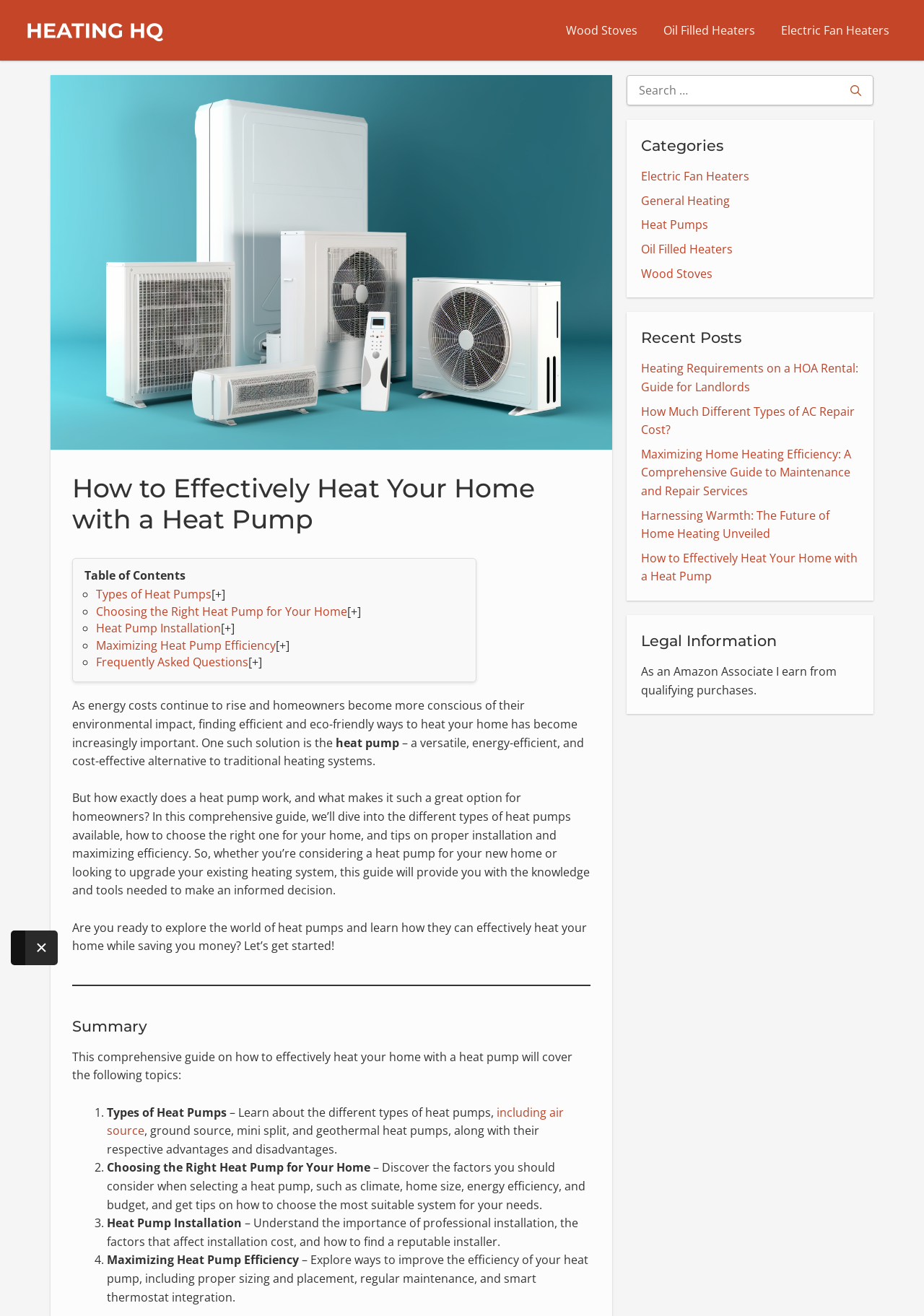Identify the bounding box of the UI element described as follows: "Wood Stoves". Provide the coordinates as four float numbers in the range of 0 to 1 [left, top, right, bottom].

[0.694, 0.202, 0.771, 0.214]